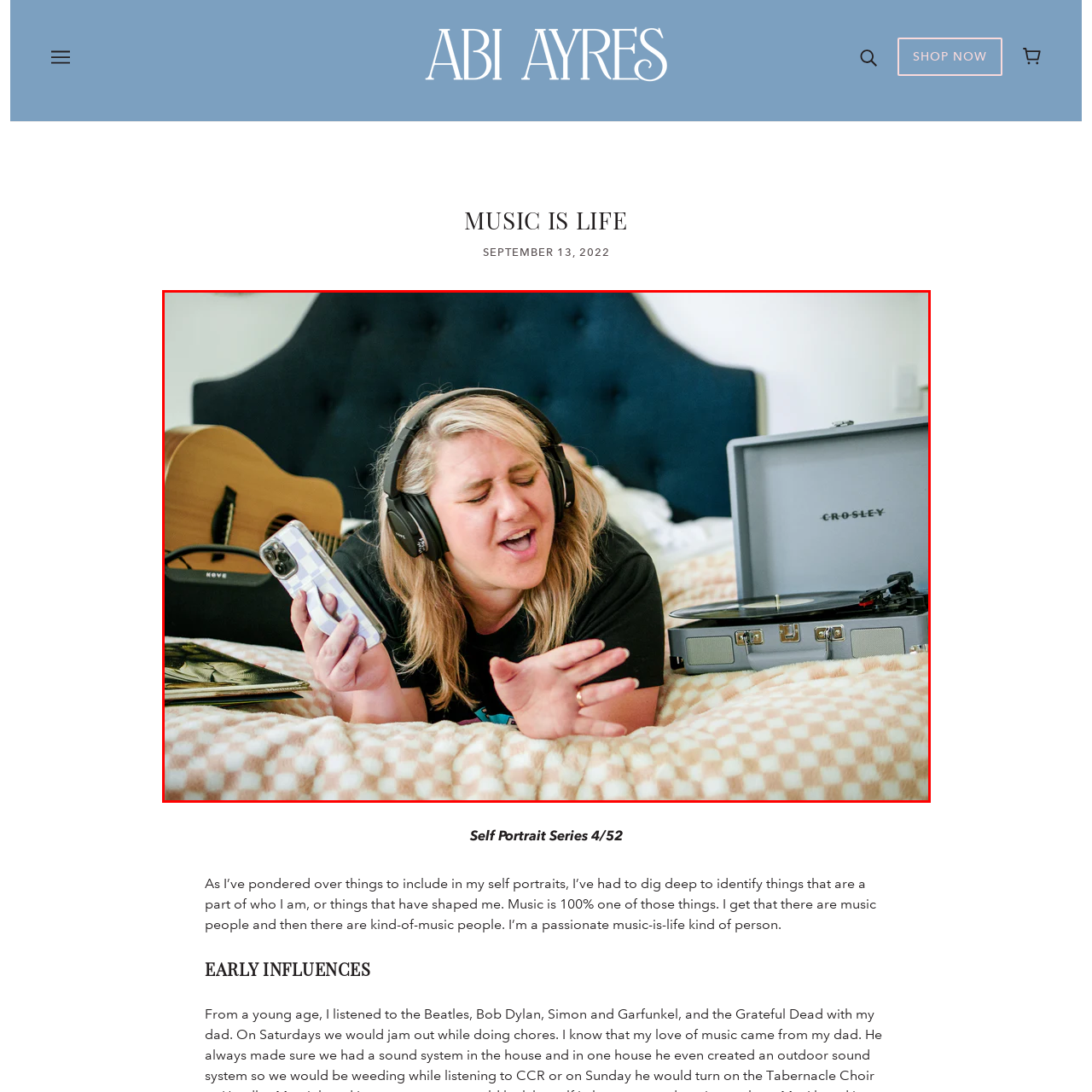Focus on the section marked by the red bounding box and reply with a single word or phrase: What type of guitar is leaning against the bed?

acoustic